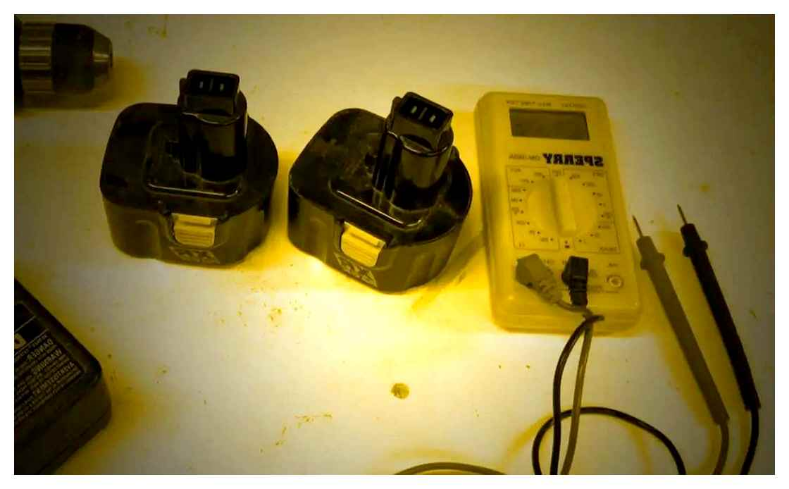Respond to the question with just a single word or phrase: 
What is the environment depicted in the image?

A practical workshop